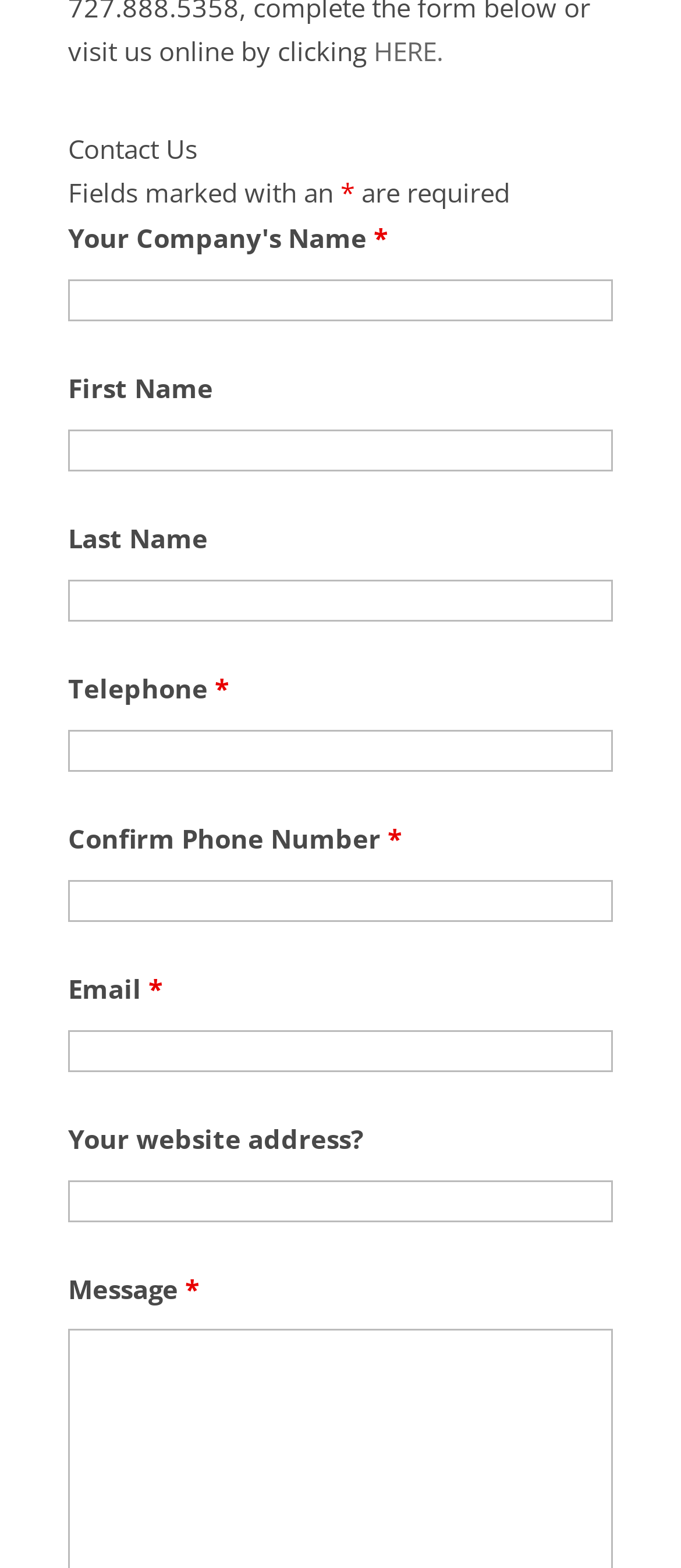Use a single word or phrase to answer the question: How many textboxes are there?

8